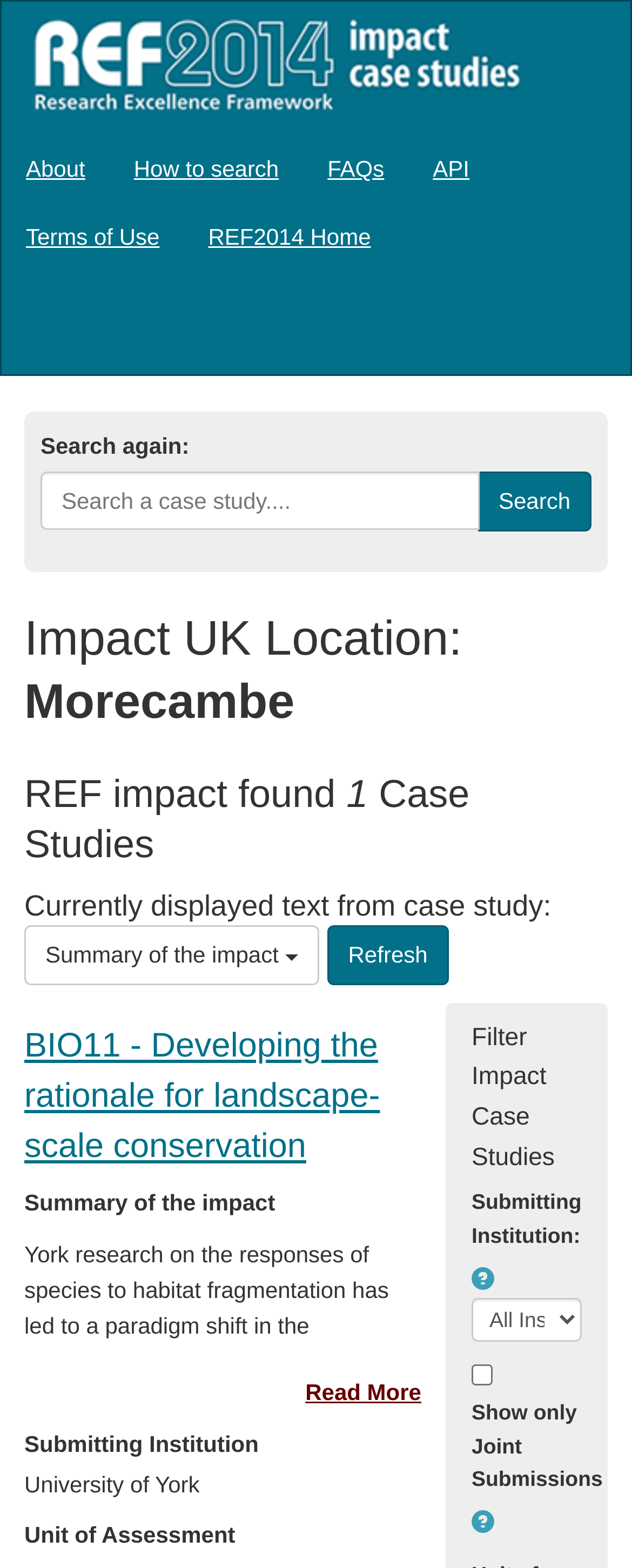Provide a brief response using a word or short phrase to this question:
What is the submitting institution of the case study?

University of York